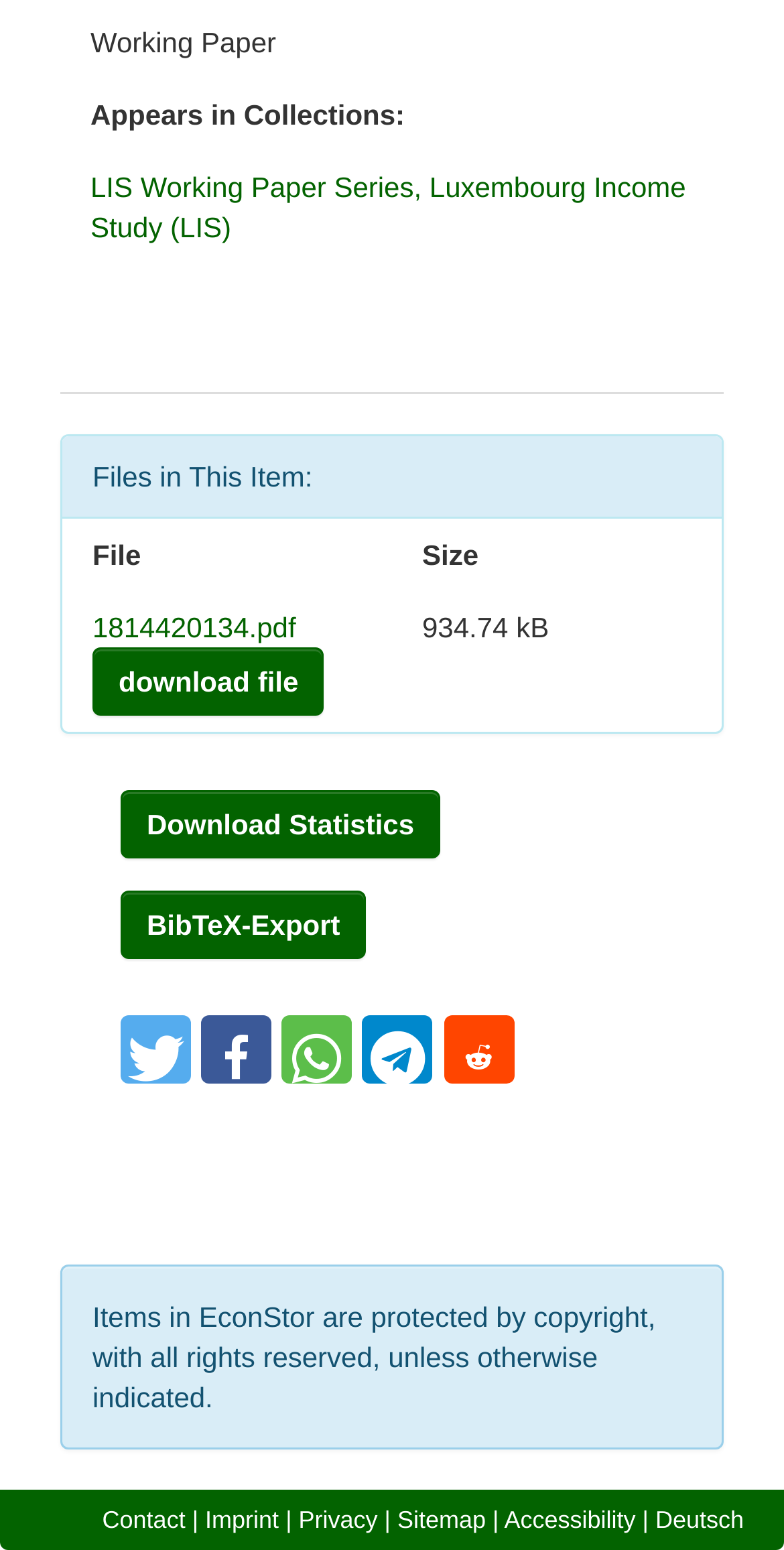Locate the coordinates of the bounding box for the clickable region that fulfills this instruction: "Learn about Bankruptcy Law".

None